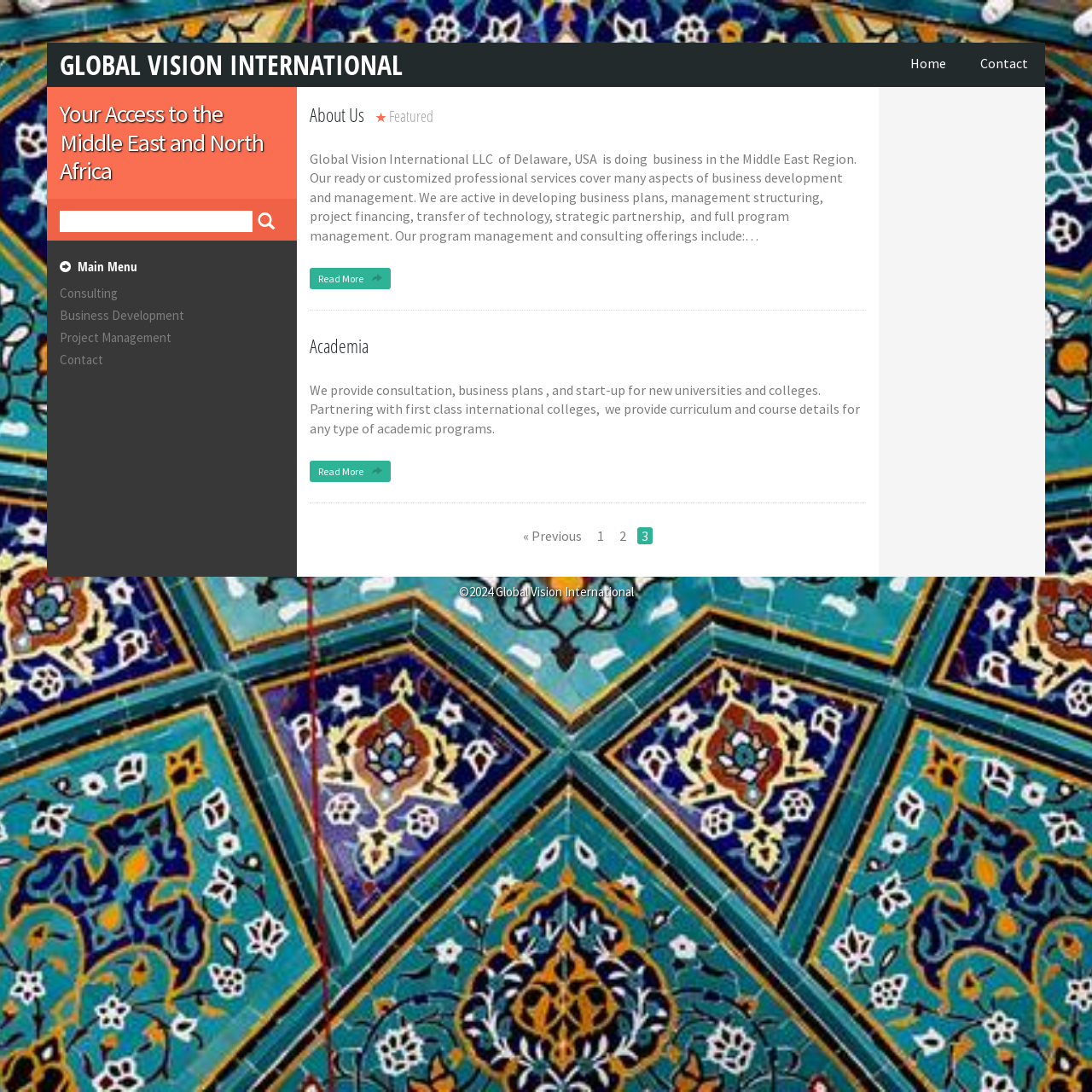What is the copyright year of the webpage?
Please provide a comprehensive answer based on the details in the screenshot.

The copyright year of the webpage can be found at the bottom of the webpage, where it is written as '©2024 Global Vision International'.